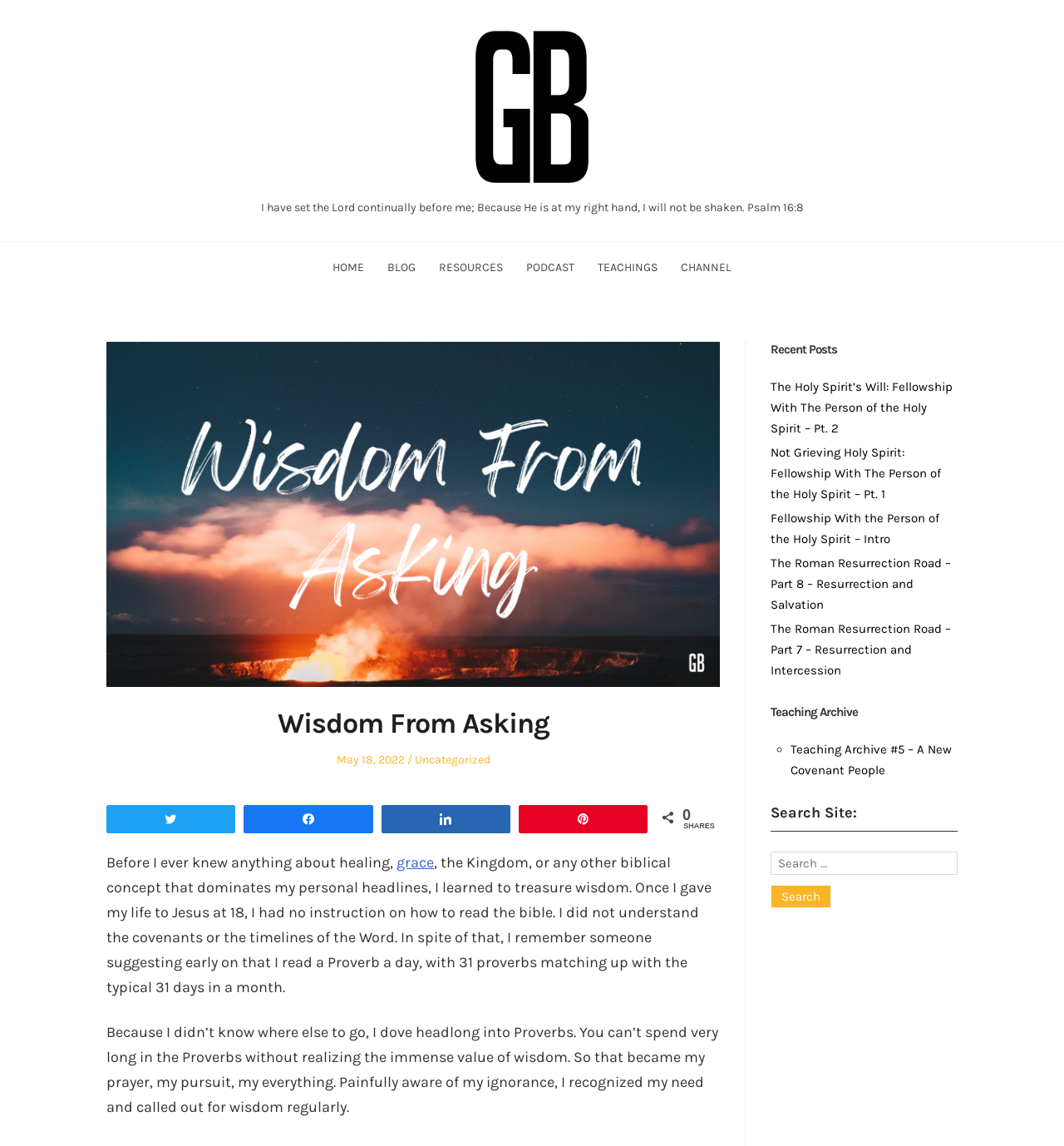Can you determine the main header of this webpage?

Wisdom From Asking